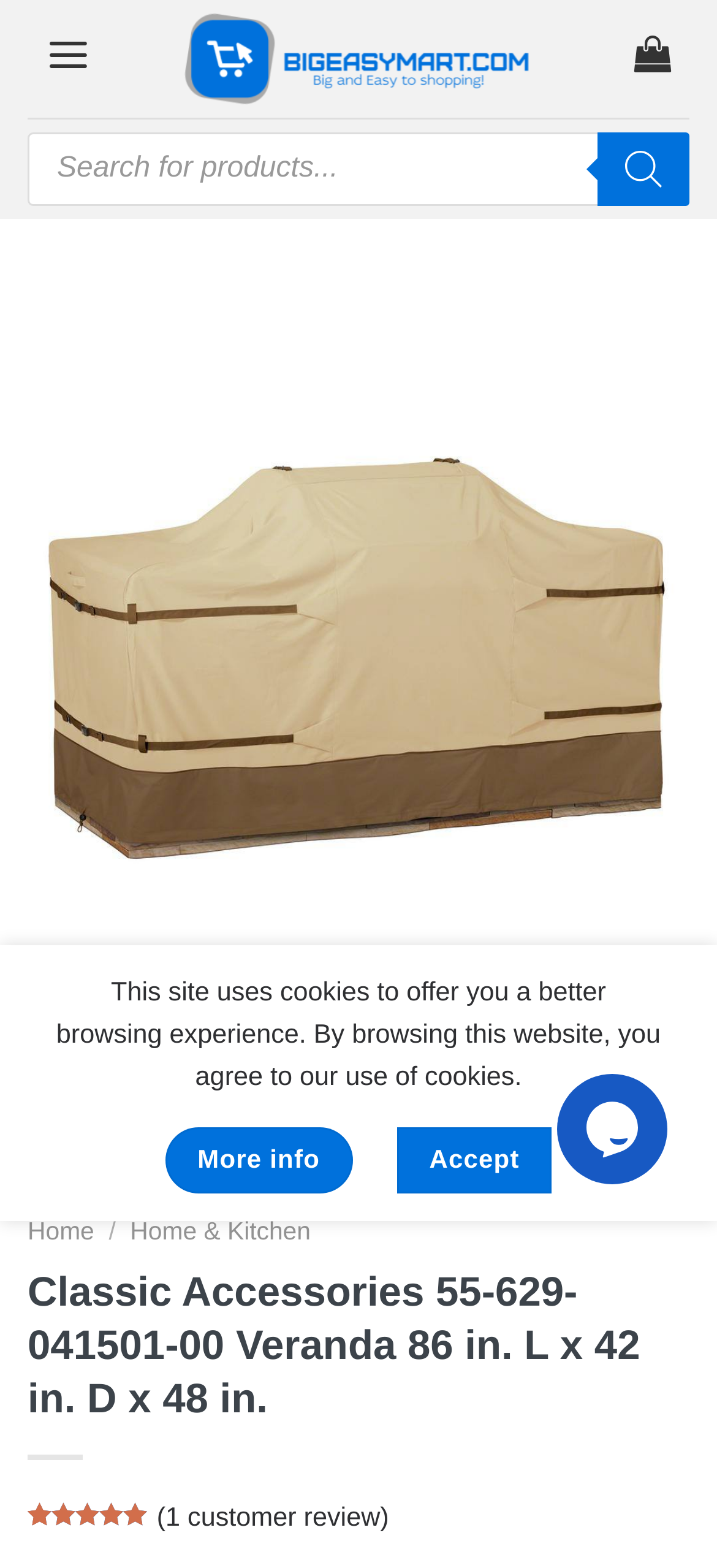What is the product being displayed?
Examine the image closely and answer the question with as much detail as possible.

I found the answer by examining the main content area of the webpage, where the product information is typically displayed. The link 'Classic Accessories 55-629-041501-00 Veranda 86 in. L x 42 in. D x 48 in.' is present at coordinates [0.038, 0.411, 0.962, 0.431], indicating that it is the product being displayed.